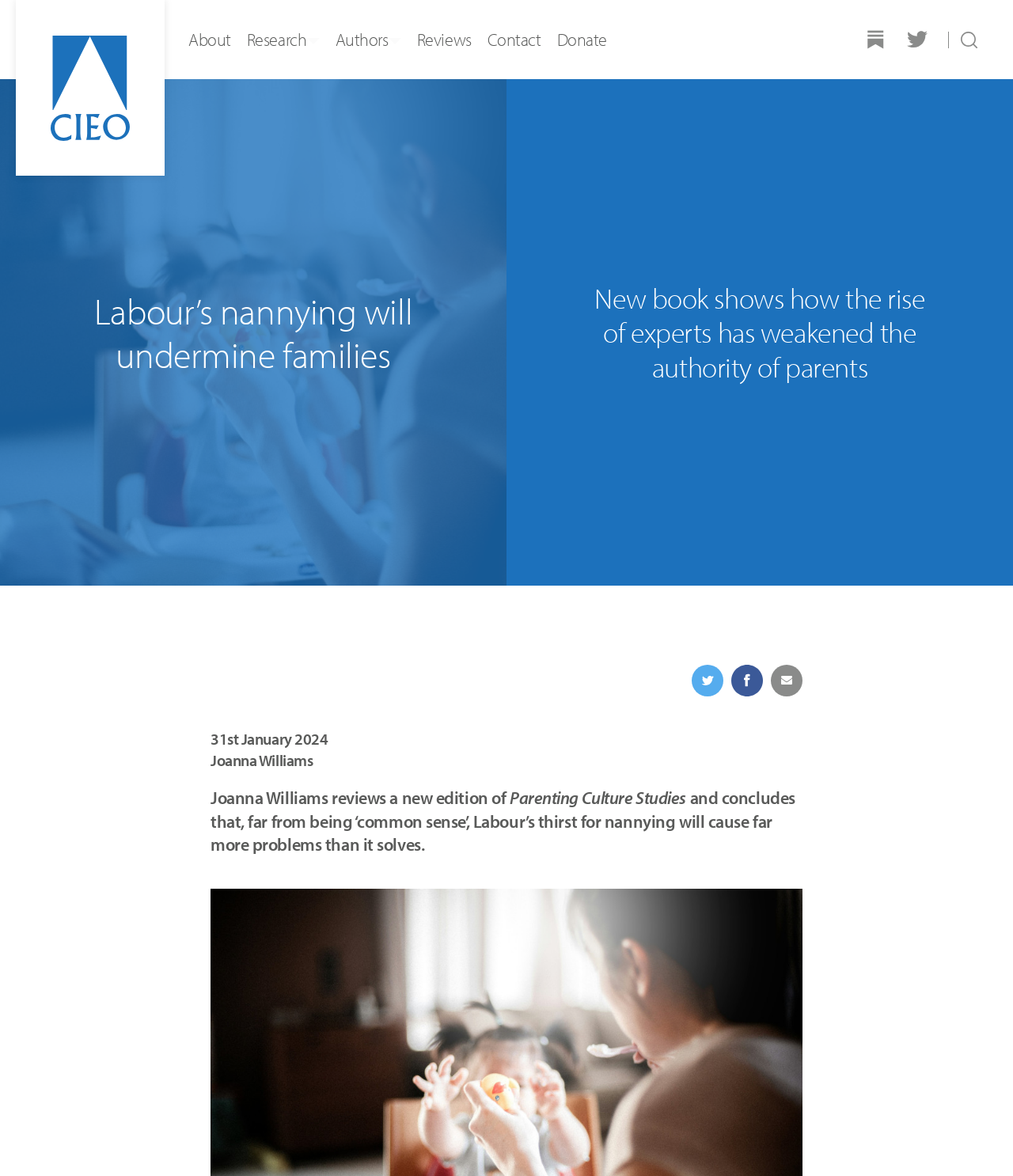Please find and report the primary heading text from the webpage.

Labour’s nannying will undermine families